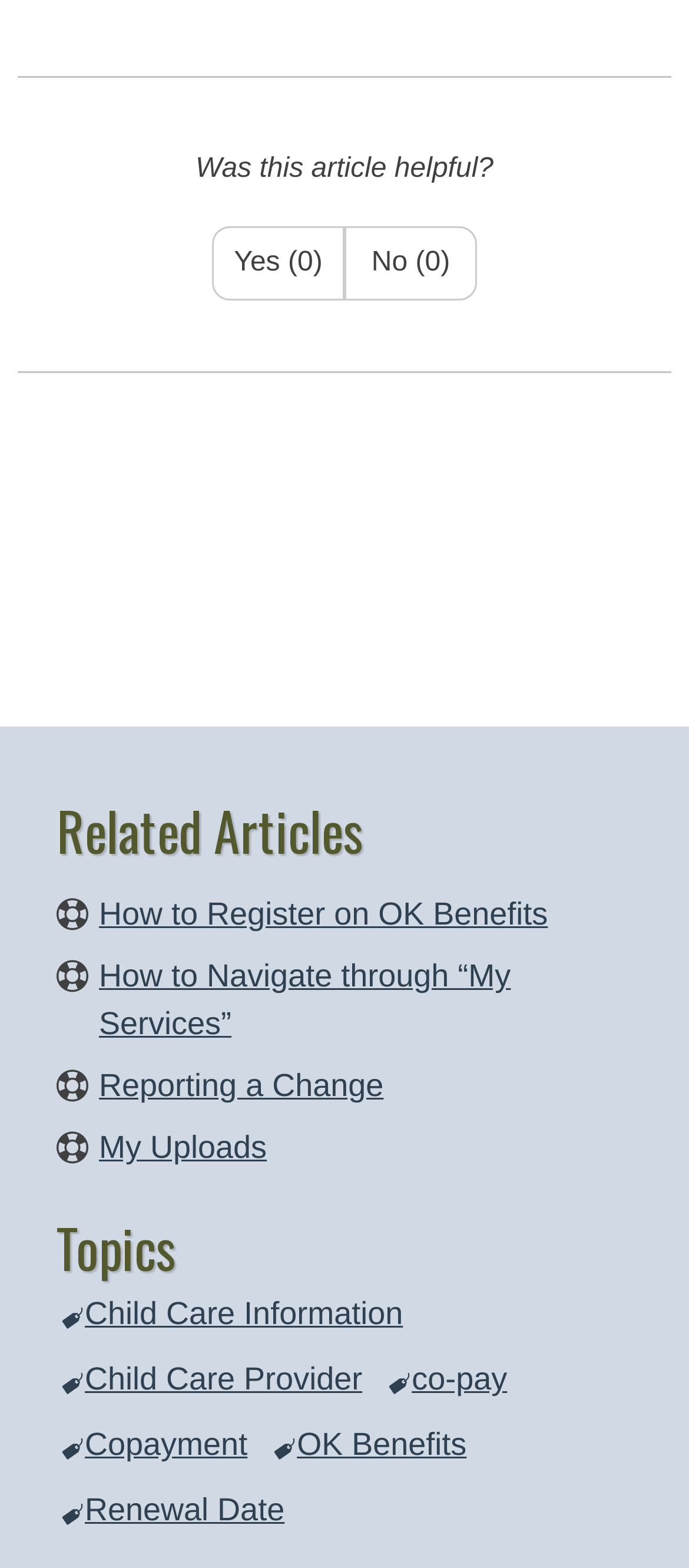Using the details in the image, give a detailed response to the question below:
What is the purpose of the 'Yes' and 'No' buttons?

I noticed the 'Was this article helpful?' text above the 'Yes' and 'No' buttons, which suggests that the purpose of these buttons is to allow users to rate the helpfulness of the article.